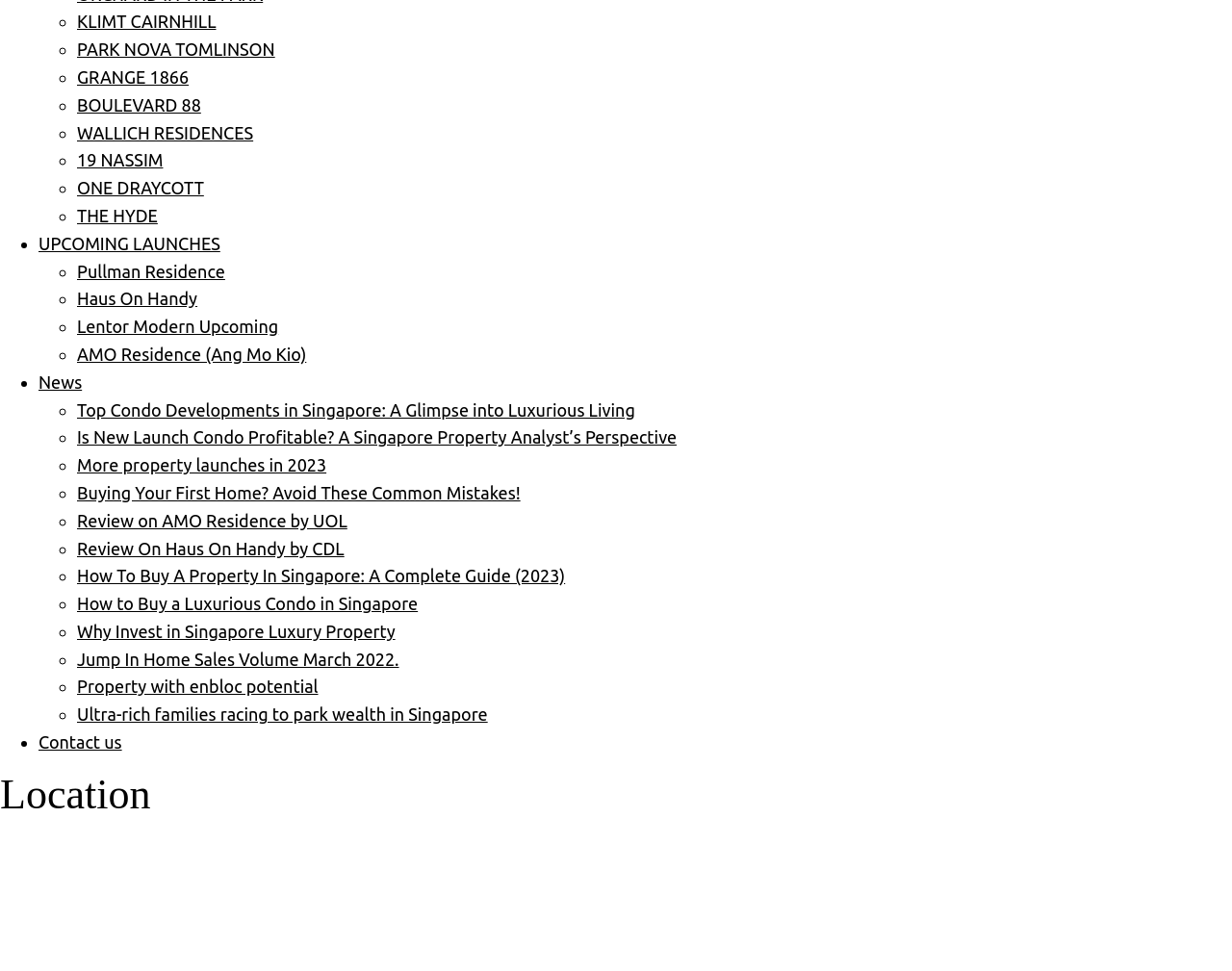Kindly respond to the following question with a single word or a brief phrase: 
How many condo developments are listed?

15